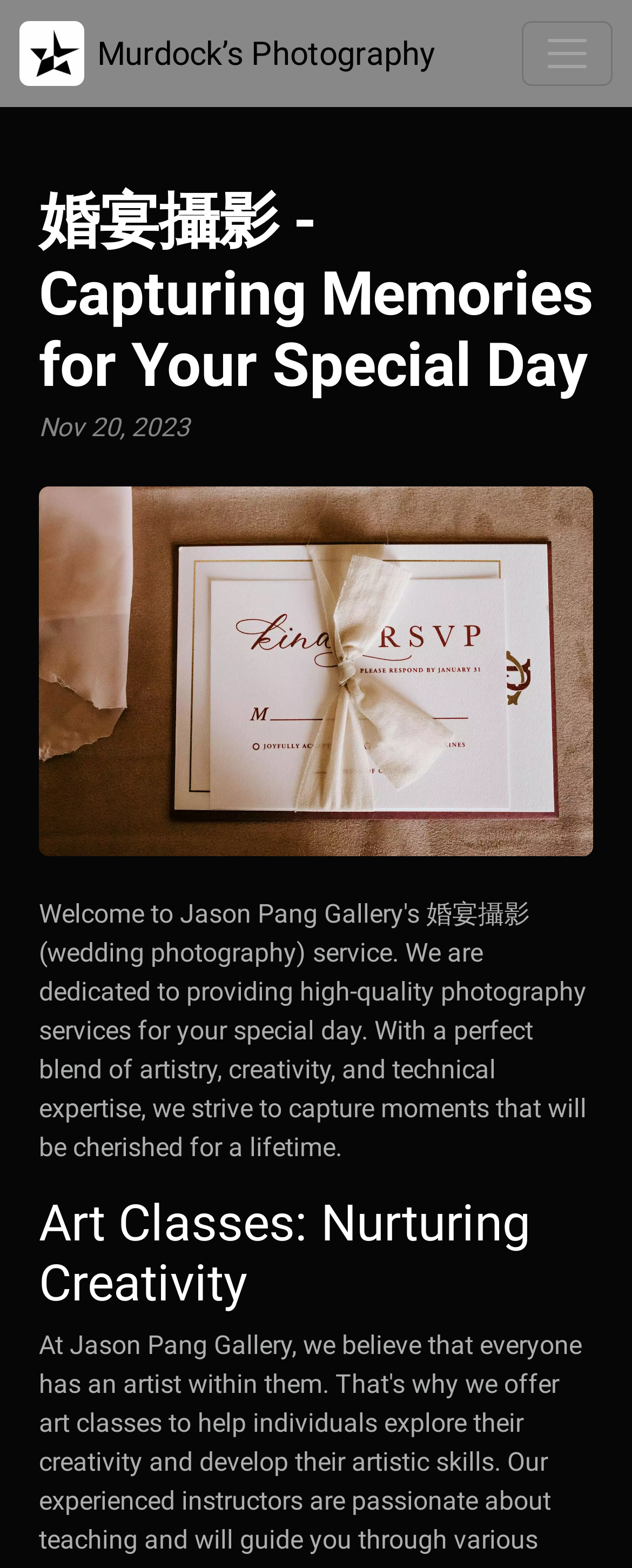Please locate and generate the primary heading on this webpage.

婚宴攝影 - Capturing Memories for Your Special Day